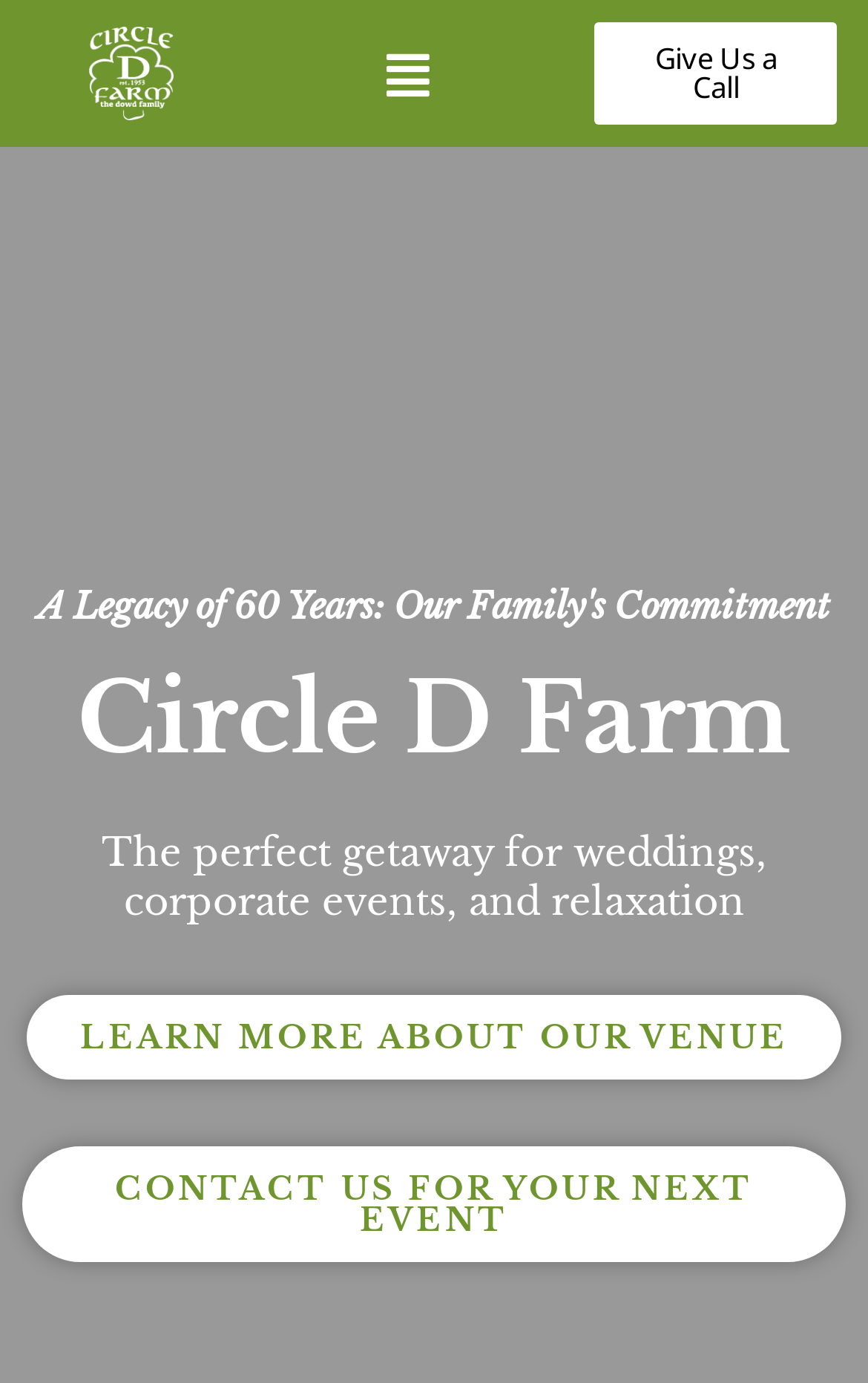Extract the main title from the webpage and generate its text.

Circle D Farm